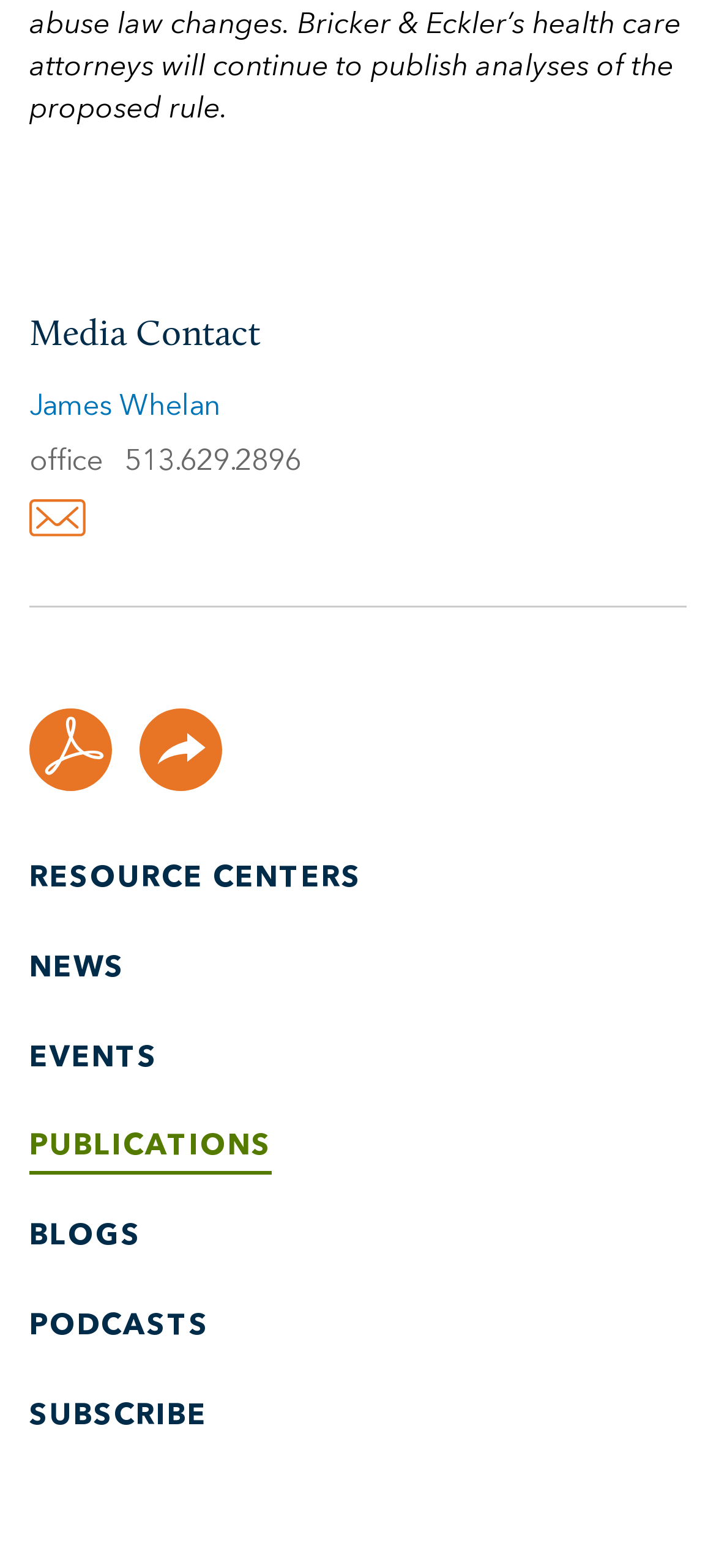Look at the image and give a detailed response to the following question: How many links are in the navigation section?

I counted the number of links in the navigation section, which includes 'PDF', 'RESOURCE CENTERS', 'NEWS', 'EVENTS', 'PUBLICATIONS', 'BLOGS', 'PODCASTS', and 'SUBSCRIBE'.